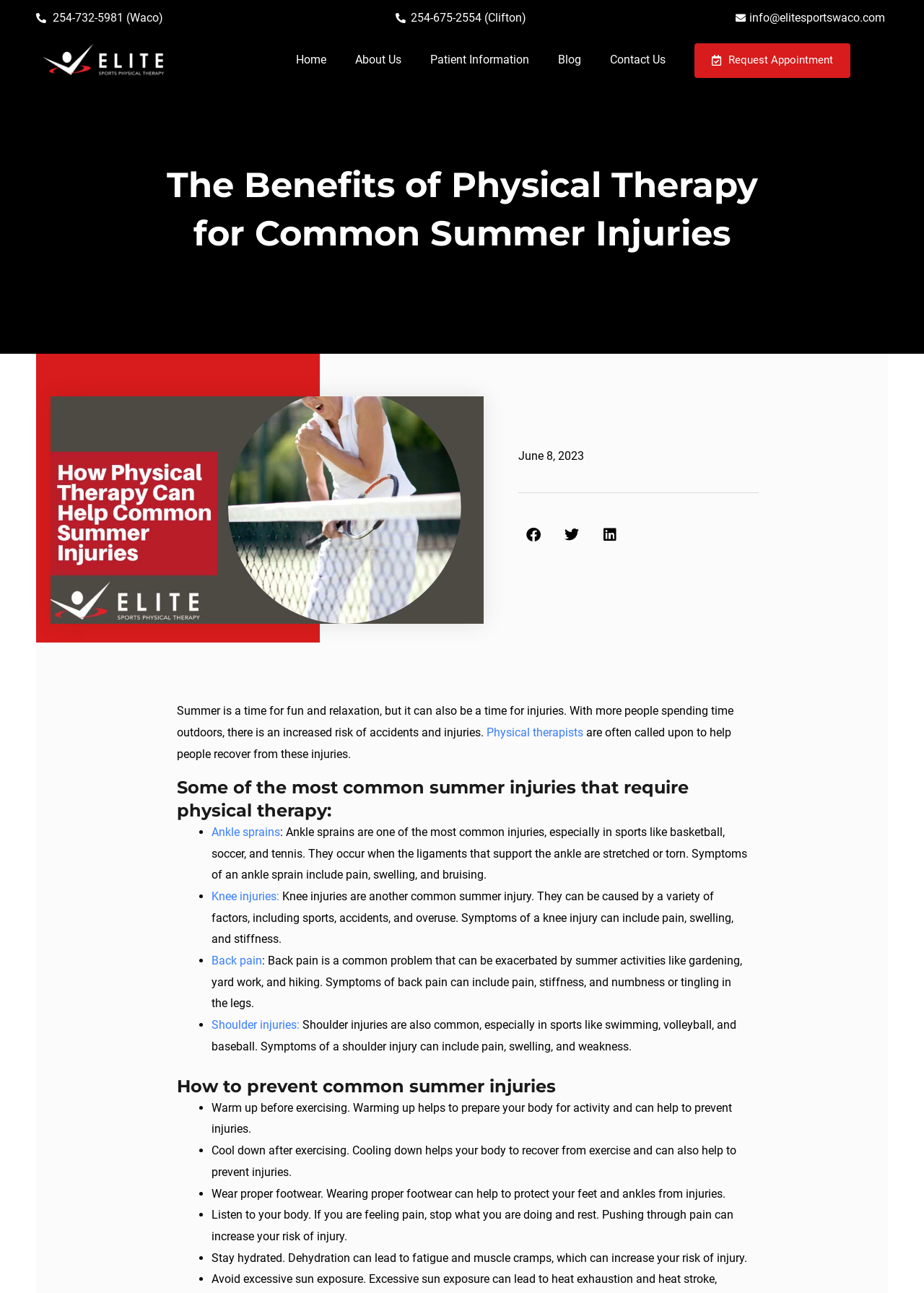Please find the bounding box coordinates of the element's region to be clicked to carry out this instruction: "Call the Waco office".

[0.039, 0.006, 0.176, 0.022]